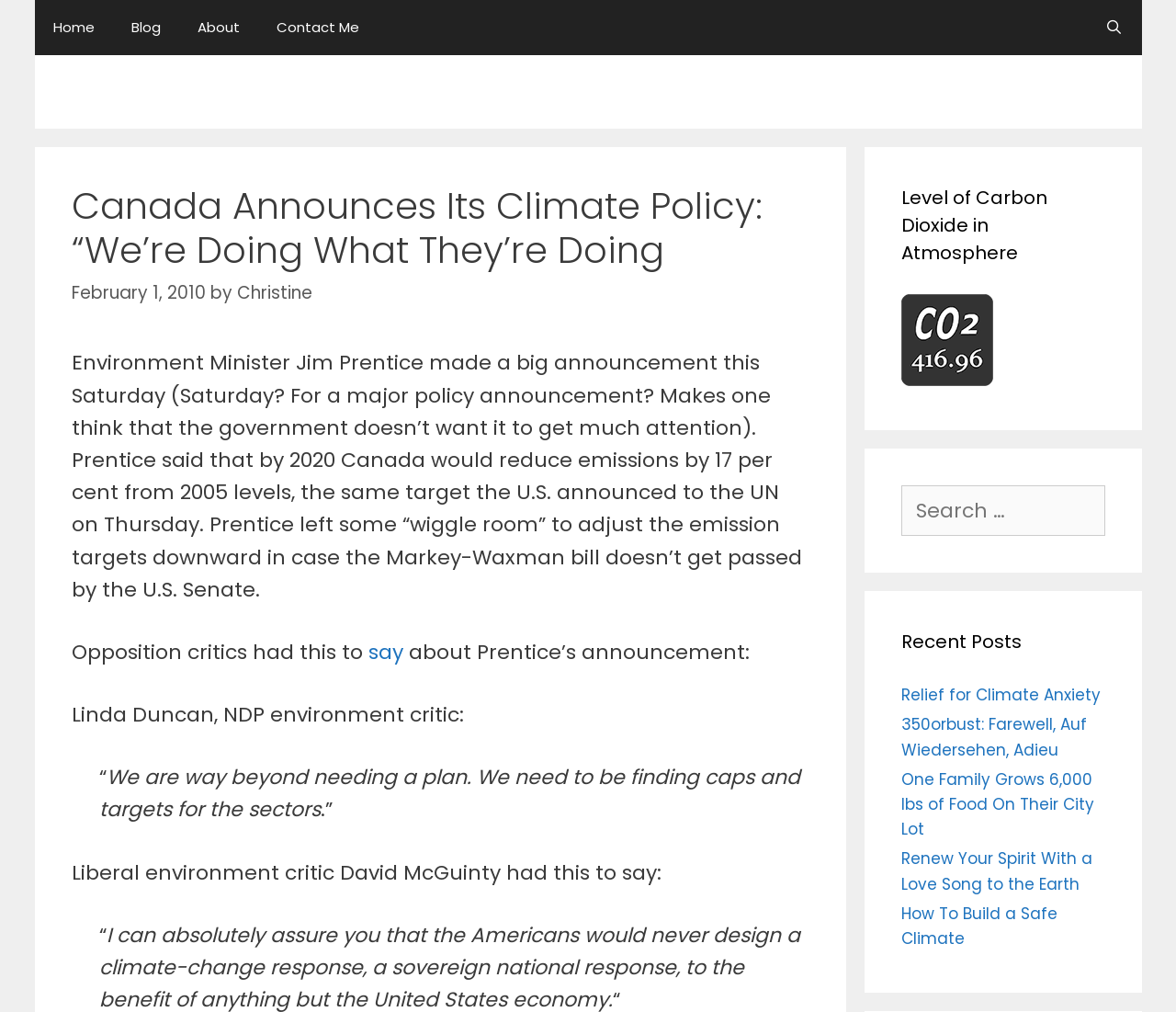Identify the bounding box coordinates of the region that should be clicked to execute the following instruction: "Click on the 'Atmospheric CO2' link".

[0.767, 0.365, 0.845, 0.387]